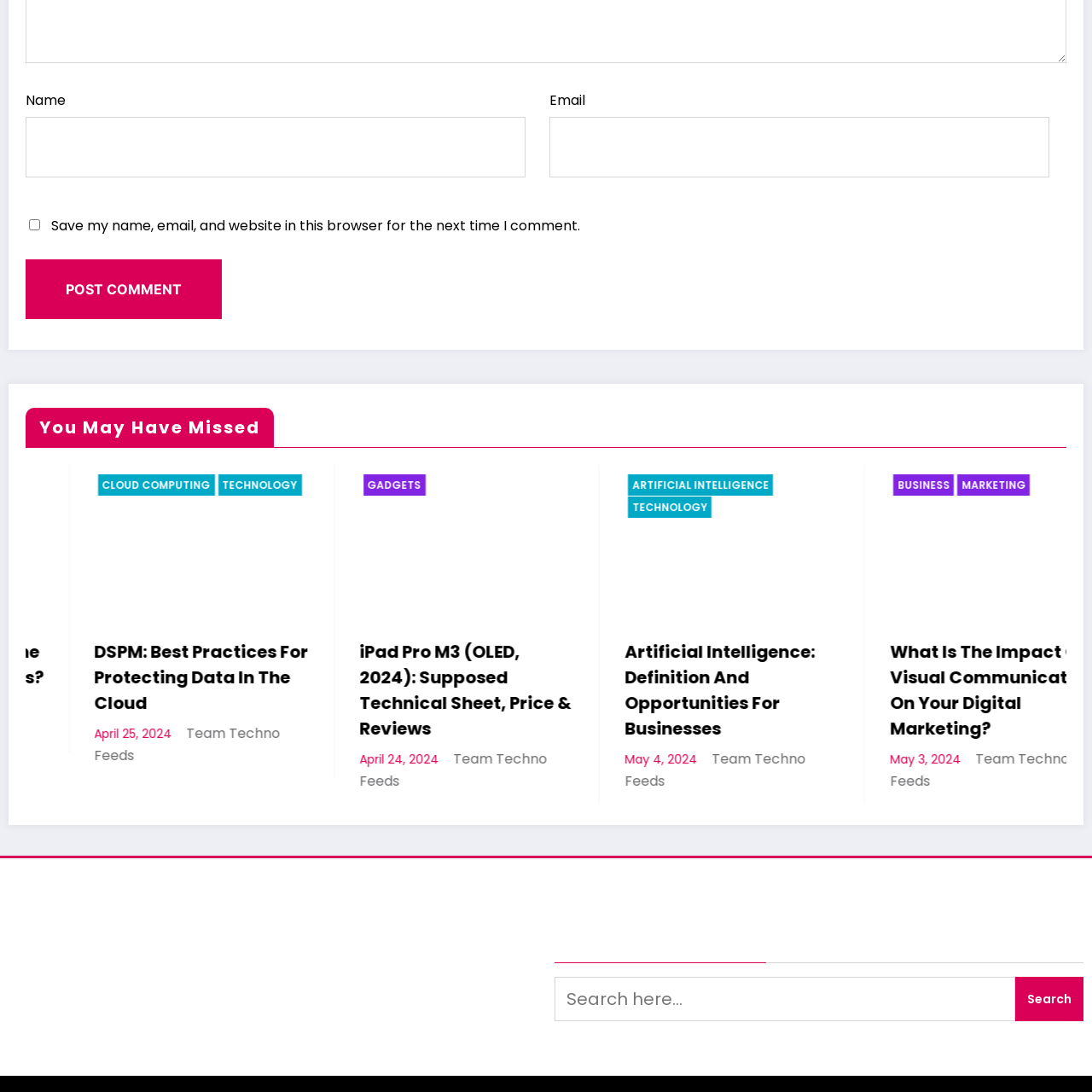What is the purpose of the icon?
Examine the red-bounded area in the image carefully and respond to the question with as much detail as possible.

According to the caption, the icon is positioned within a section discussing recent trends or insights in the field, aimed at engaging readers interested in boosting their business strategies through effective digital marketing techniques. This implies that the purpose of the icon is to capture the attention of readers and encourage them to explore digital marketing strategies.